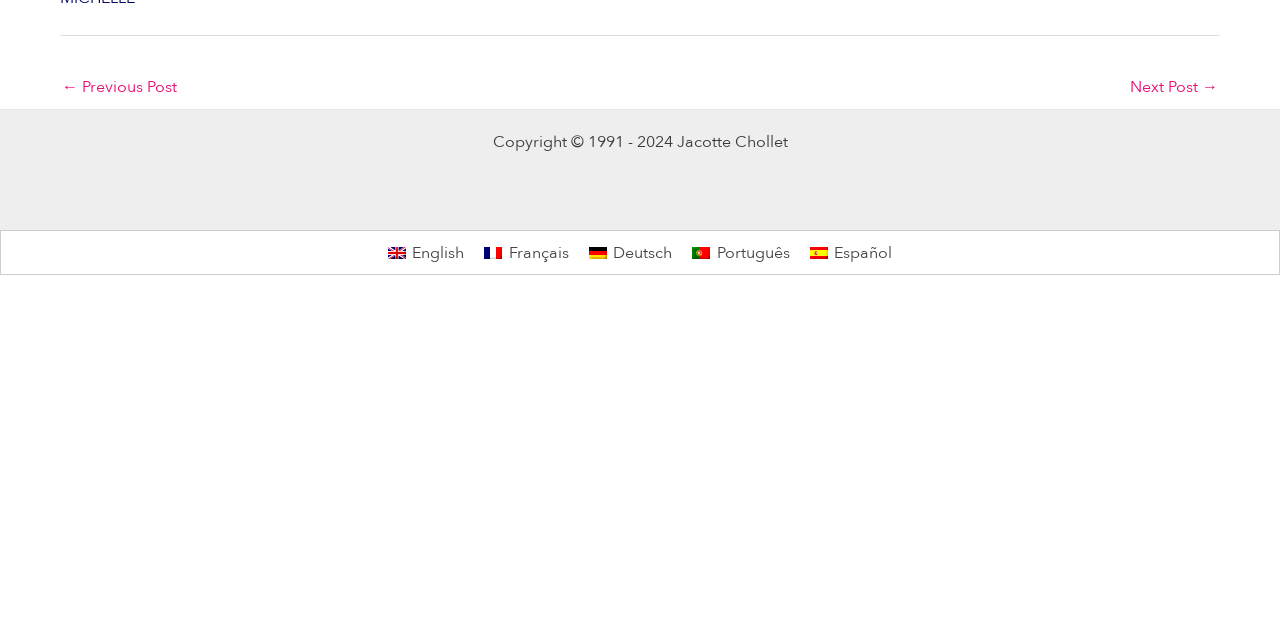Given the element description ← Previous Post, identify the bounding box coordinates for the UI element on the webpage screenshot. The format should be (top-left x, top-left y, bottom-right x, bottom-right y), with values between 0 and 1.

[0.048, 0.11, 0.138, 0.168]